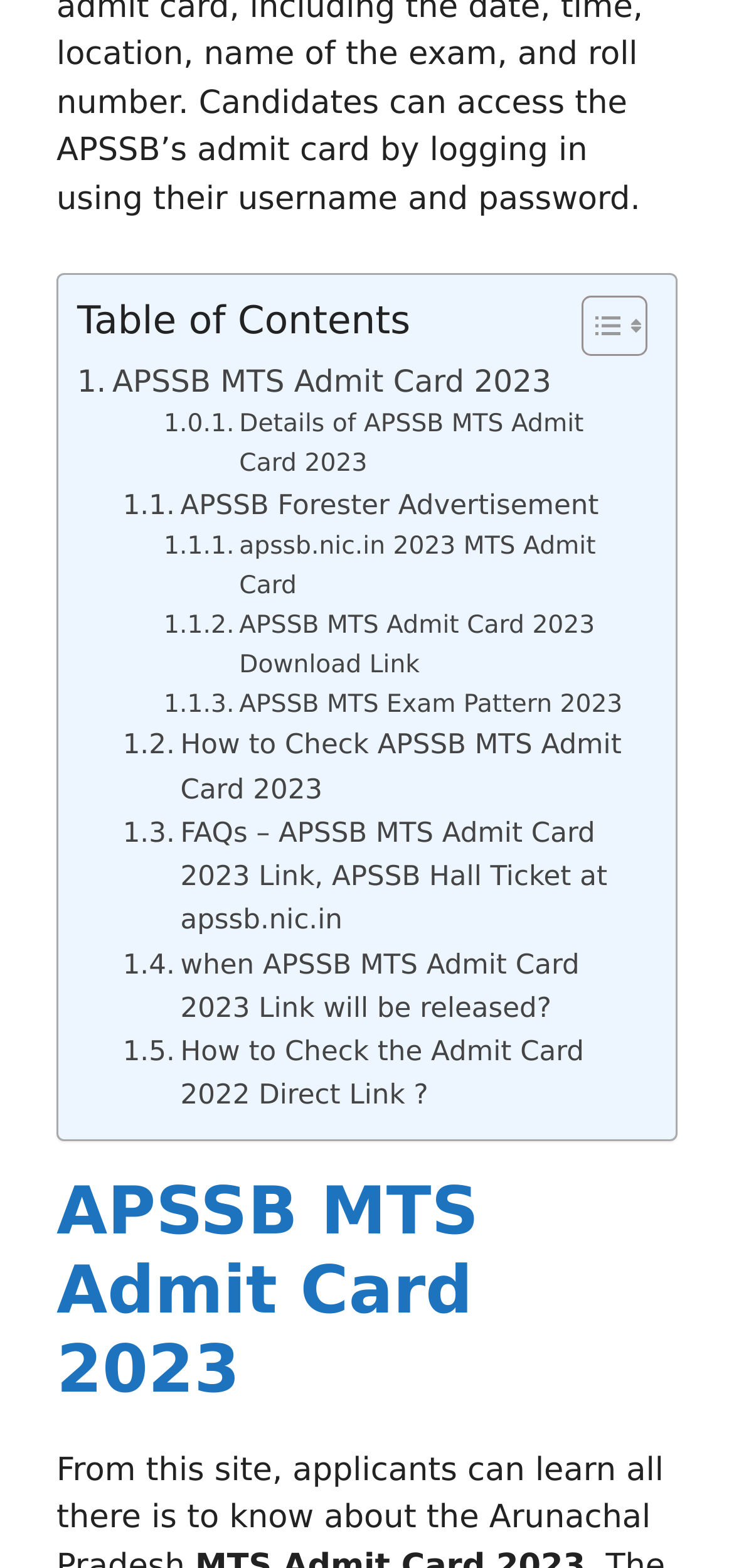Determine the bounding box coordinates for the region that must be clicked to execute the following instruction: "Click on 'Toggle Table of Content'".

[0.754, 0.187, 0.869, 0.228]